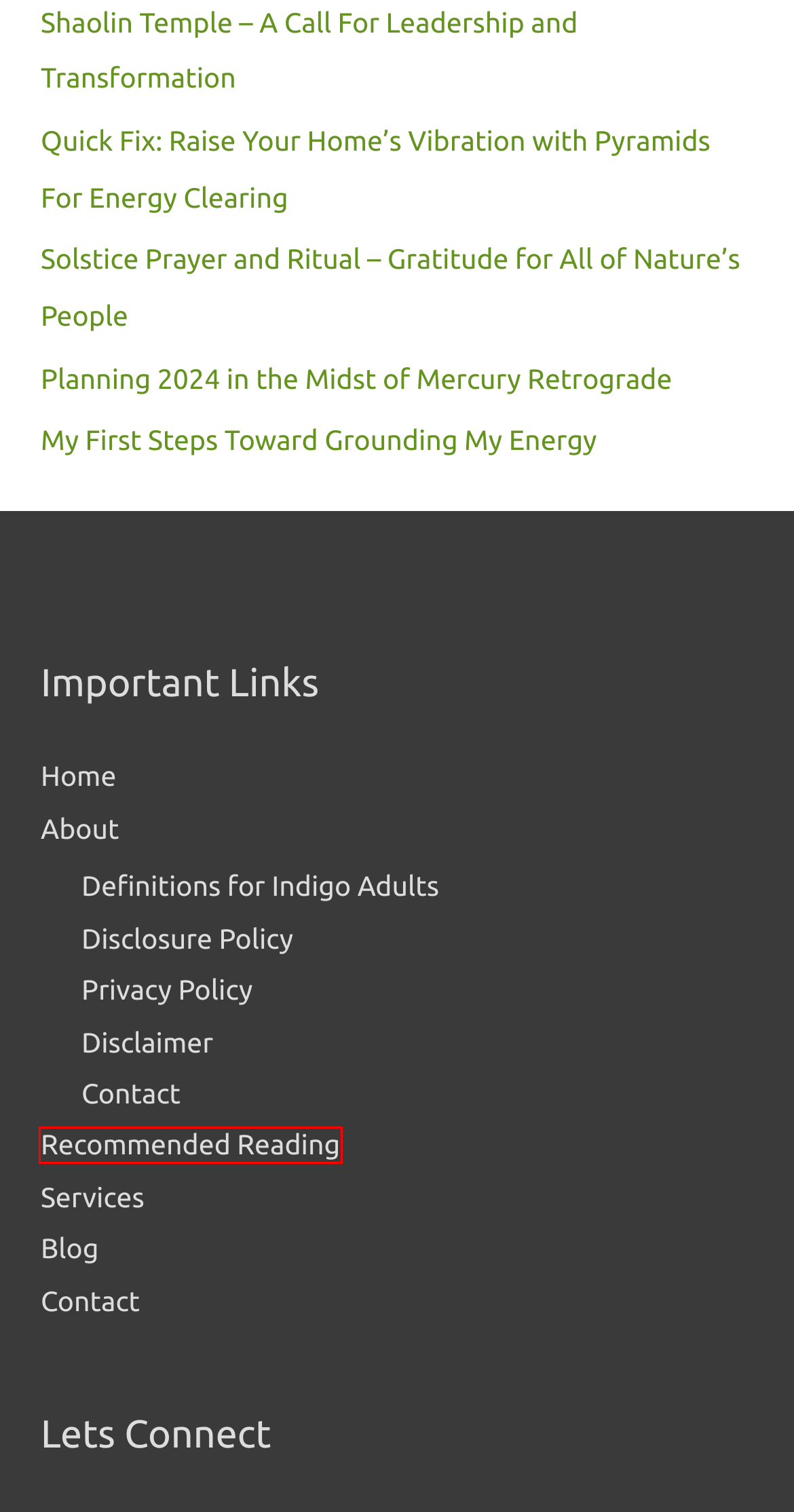You have a screenshot of a webpage with a red bounding box around an element. Select the webpage description that best matches the new webpage after clicking the element within the red bounding box. Here are the descriptions:
A. Definitions for Indigo Adults | The Indigo Adults
B. Solstice Prayer and Ritual – Gratitude for All of Nature’s People | The Indigo Adults
C. Services | The Indigo Adults
D. Planning 2024 in the Midst of Mercury Retrograde | The Indigo Adults
E. Disclosure Policy | The Indigo Adults
F. Recommended Reading for Indigo Adults | The Indigo Adults
G. Quick Fix: Raise Your Home’s Vibration with Pyramids For Energy Clearing | The Indigo Adults
H. Who Is This Indigo Adult? | The Indigo Adults

F